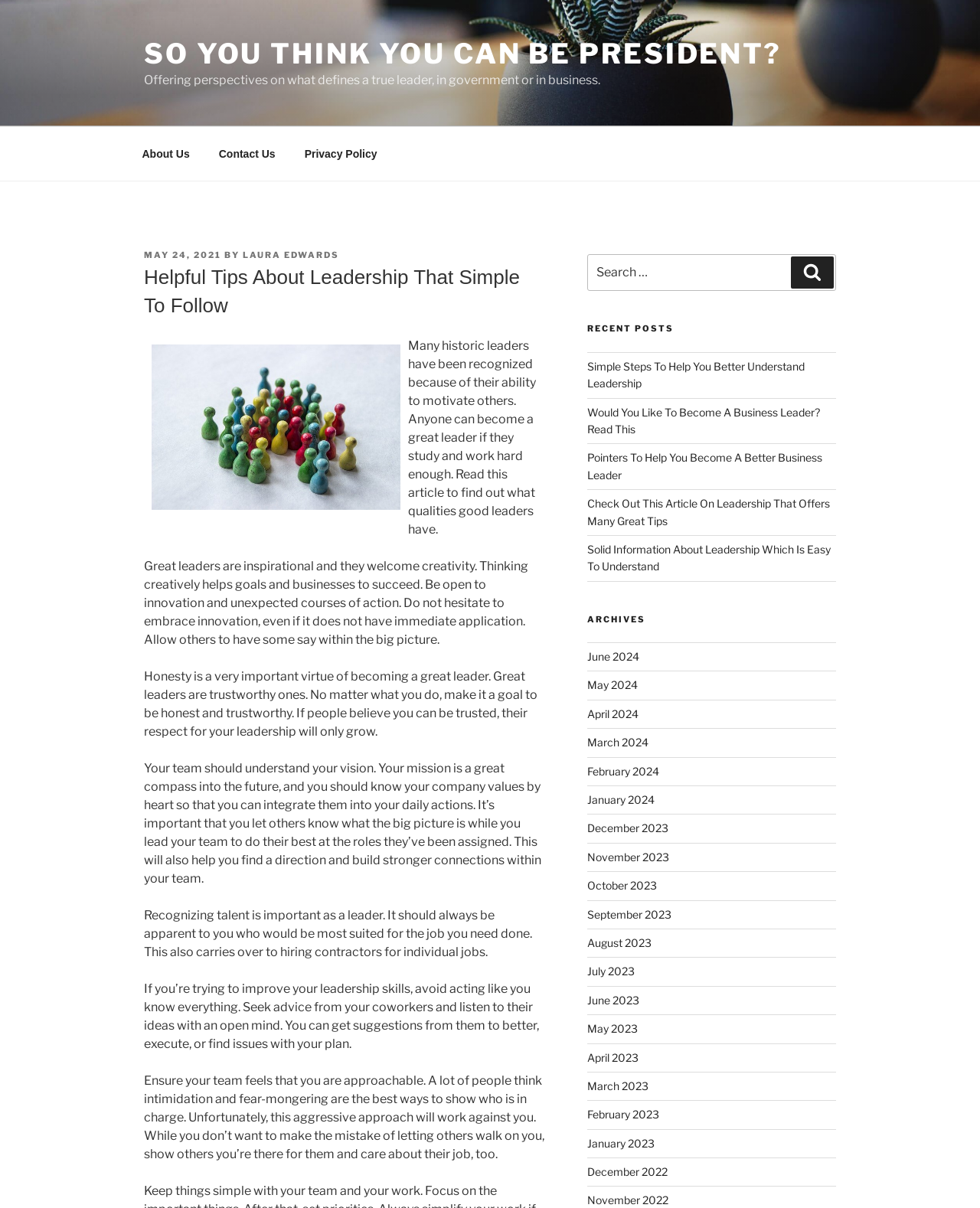Can you determine the bounding box coordinates of the area that needs to be clicked to fulfill the following instruction: "View posts from May 2021"?

[0.147, 0.207, 0.226, 0.215]